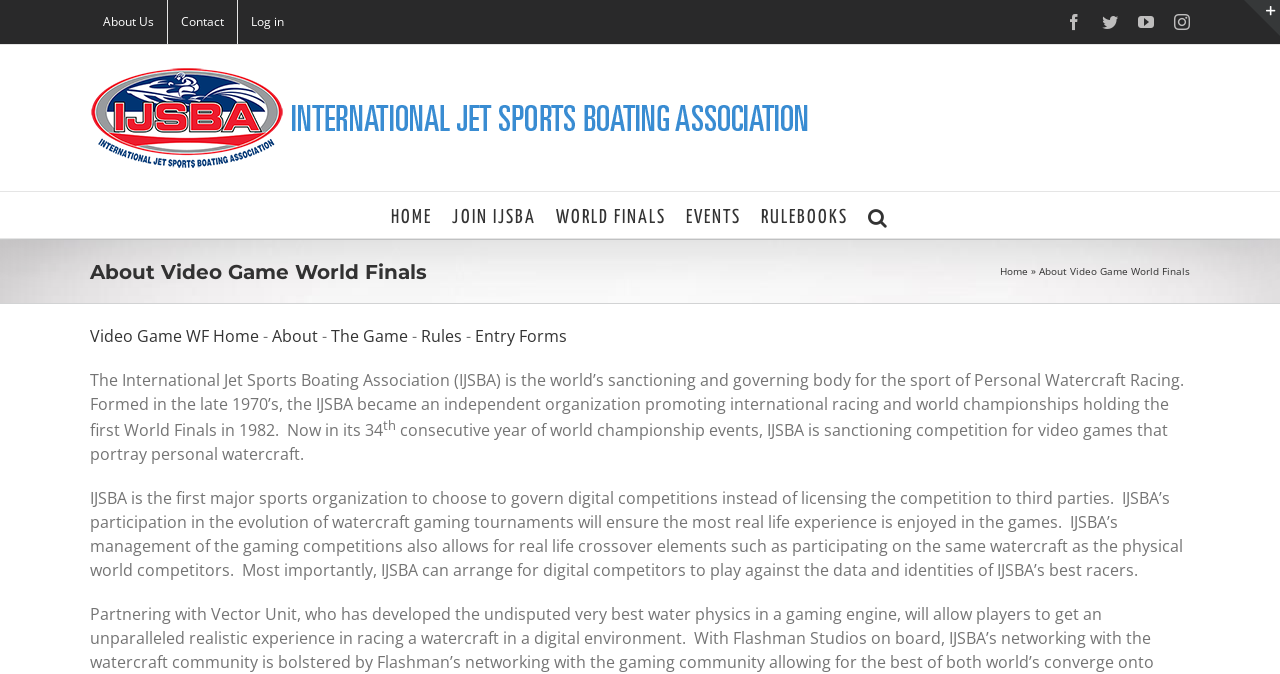Please specify the coordinates of the bounding box for the element that should be clicked to carry out this instruction: "Click on About Us". The coordinates must be four float numbers between 0 and 1, formatted as [left, top, right, bottom].

[0.07, 0.0, 0.13, 0.065]